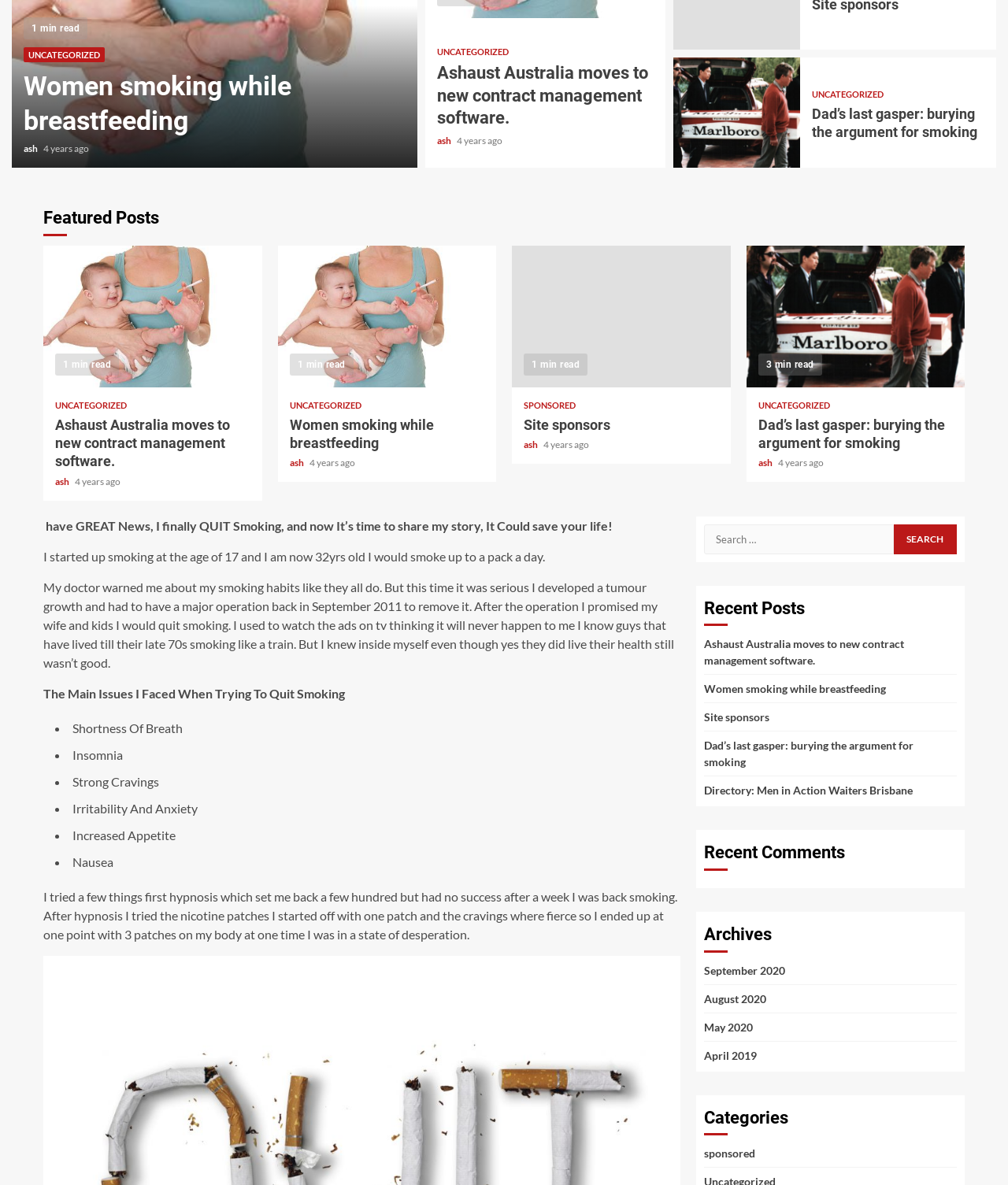Identify the bounding box for the element characterized by the following description: "Uncategorized".

[0.434, 0.04, 0.505, 0.047]